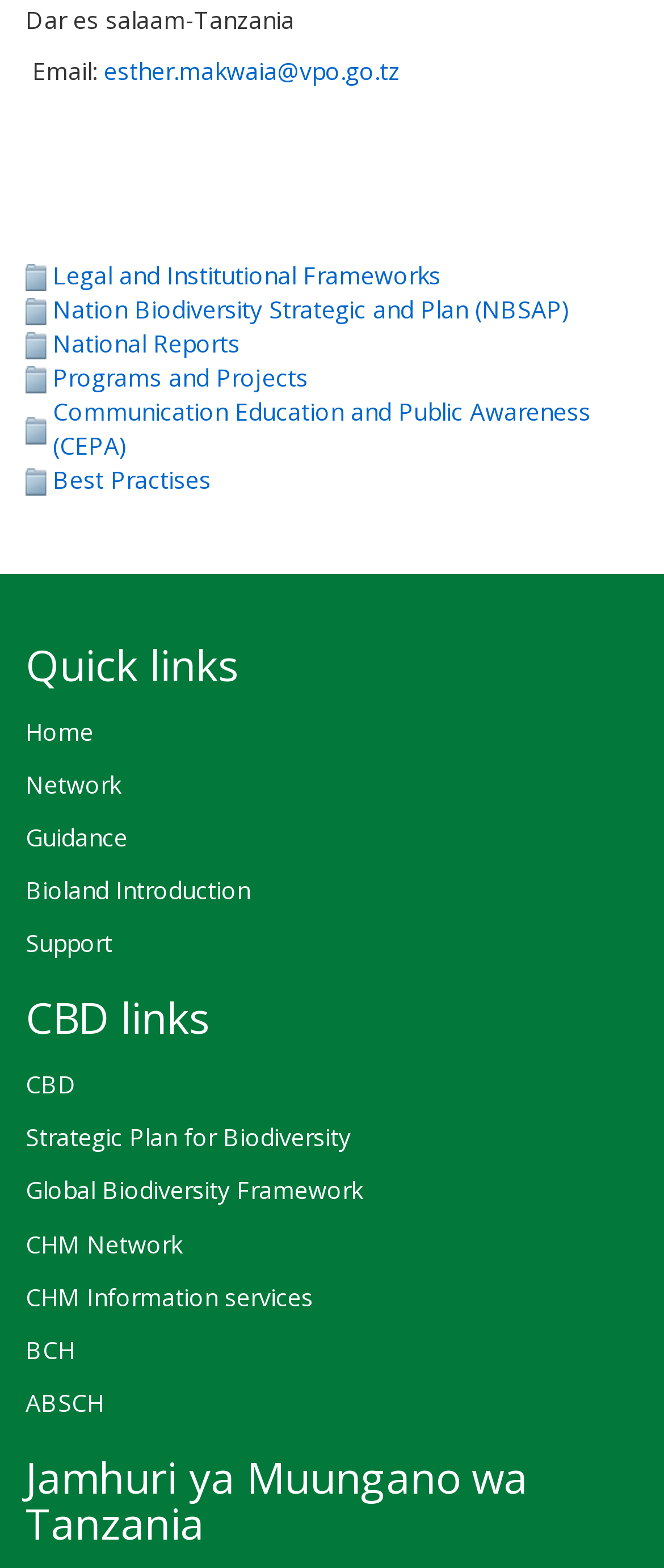Please find the bounding box coordinates for the clickable element needed to perform this instruction: "View the 'Programs and Projects' section".

[0.079, 0.23, 0.464, 0.25]